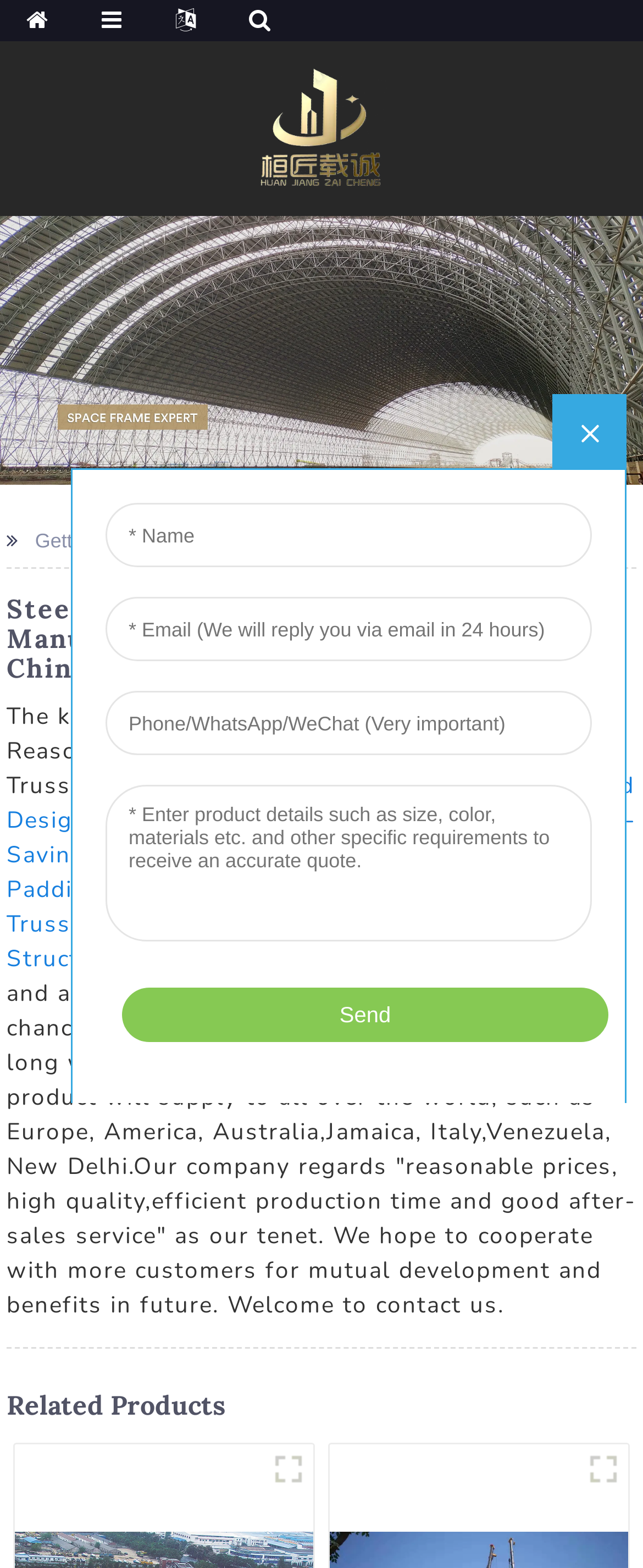Determine the coordinates of the bounding box that should be clicked to complete the instruction: "Learn about Steel Truss Airport Hangar Roof System". The coordinates should be represented by four float numbers between 0 and 1: [left, top, right, bottom].

[0.35, 0.337, 0.896, 0.352]